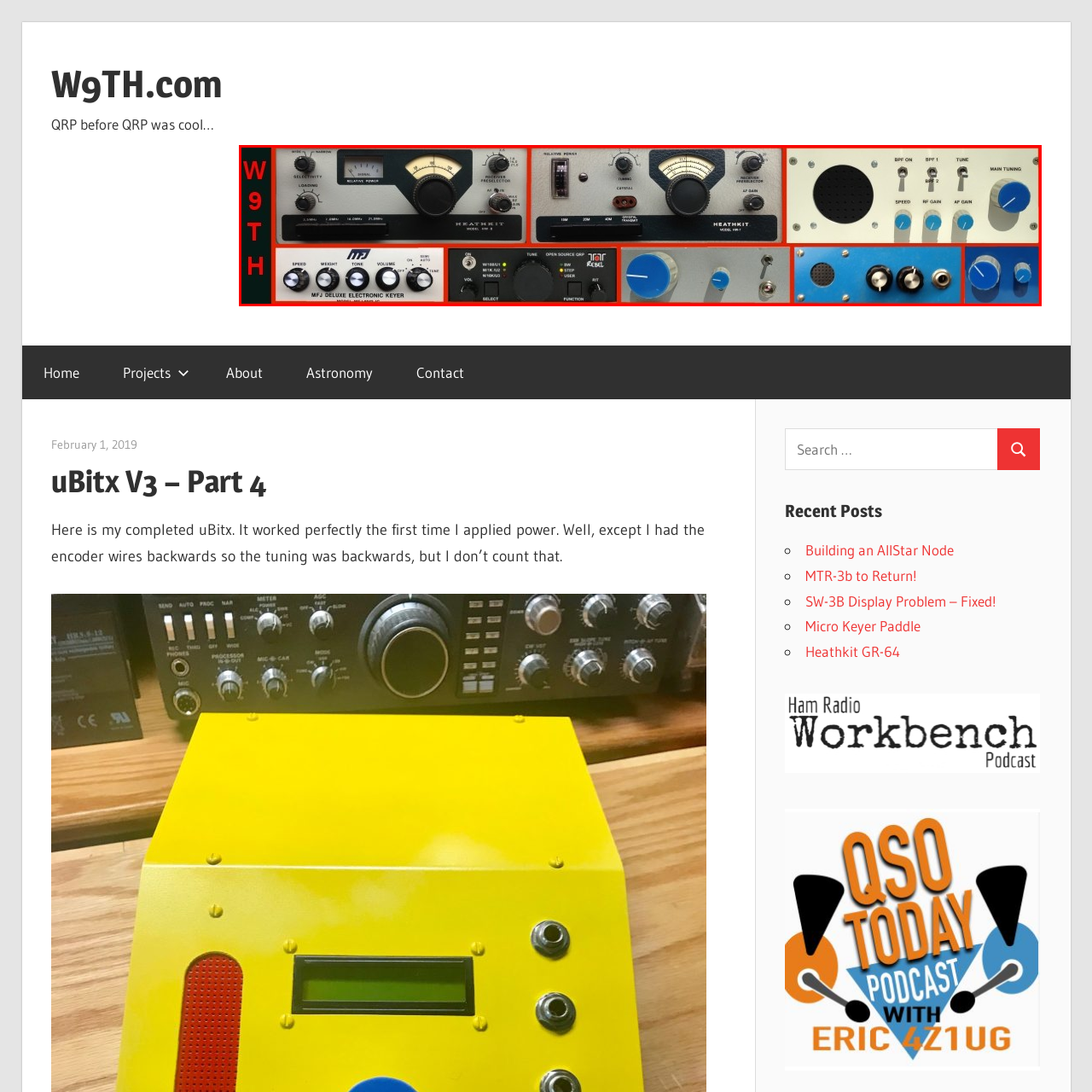What is the name of the analog radio model featured?
Observe the part of the image inside the red bounding box and answer the question concisely with one word or a short phrase.

Heathkit model 101